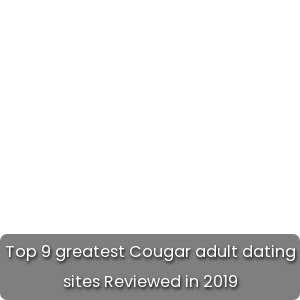Please provide a brief answer to the question using only one word or phrase: 
What is the purpose of the curated list?

Matching preferences